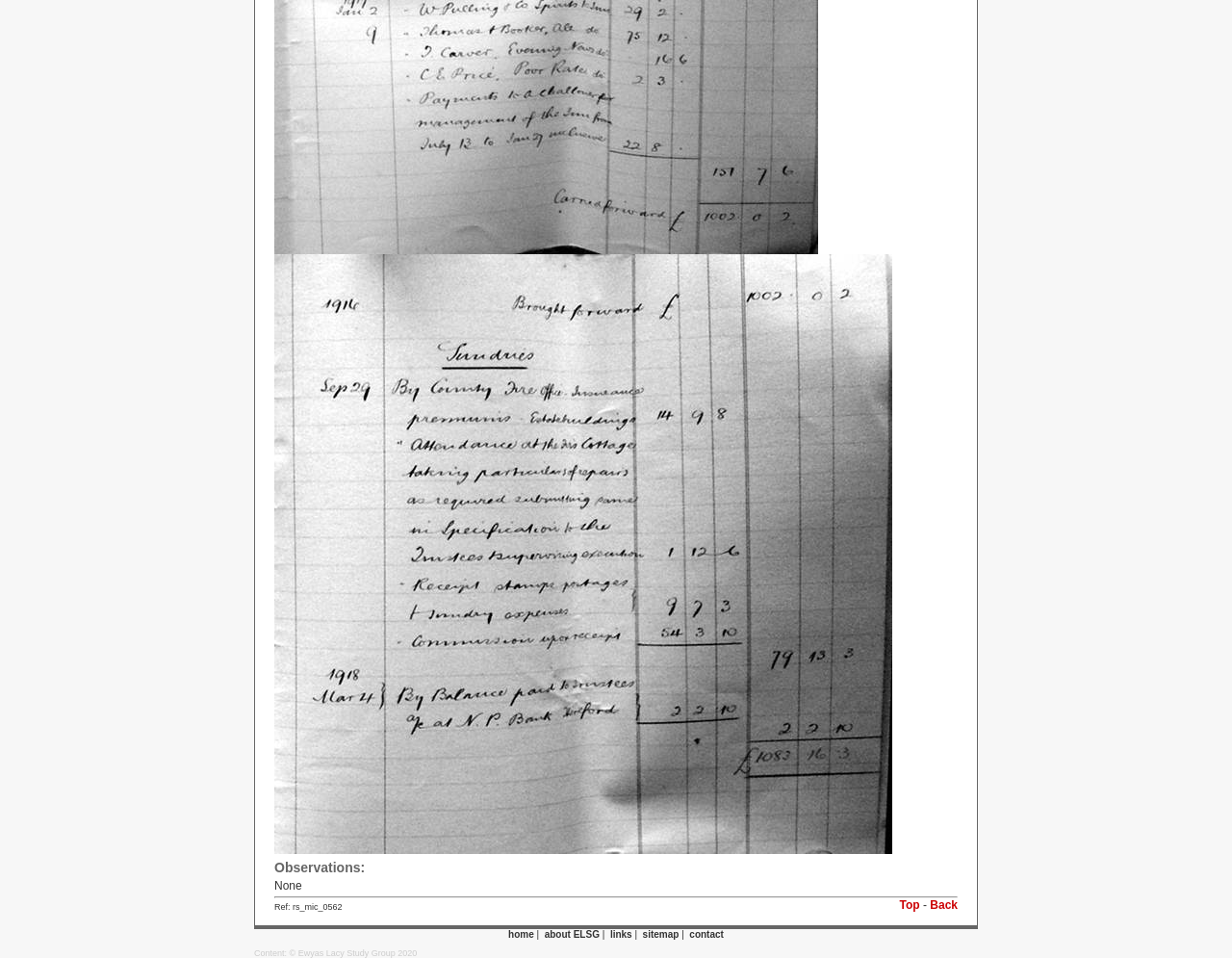Respond to the following question using a concise word or phrase: 
What is the reference number?

rs_mic_0562